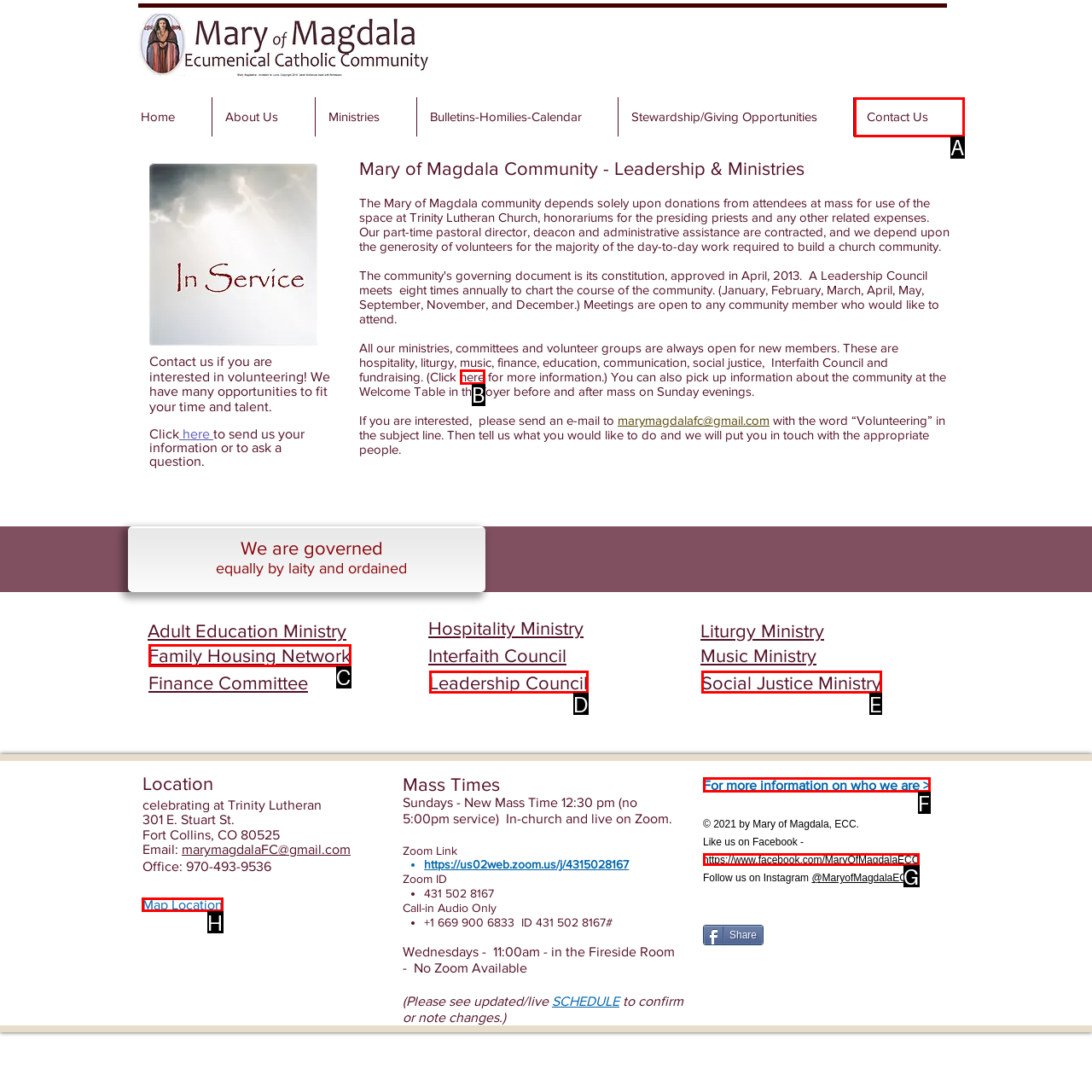Determine the right option to click to perform this task: Click the 'Map Location' link to view the location.
Answer with the correct letter from the given choices directly.

H